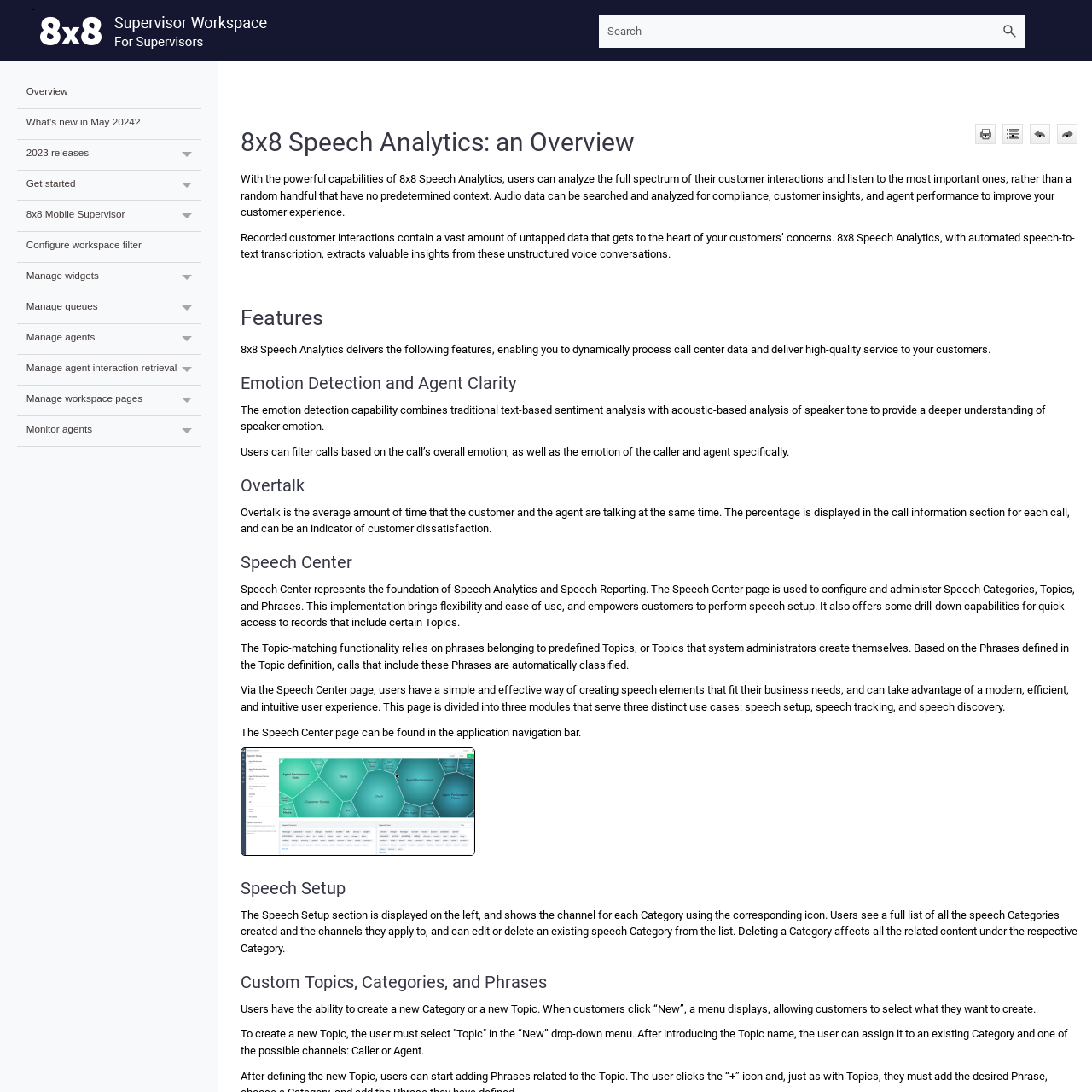What is the function of the 'Expand all' button? From the image, respond with a single word or brief phrase.

Expand all sections